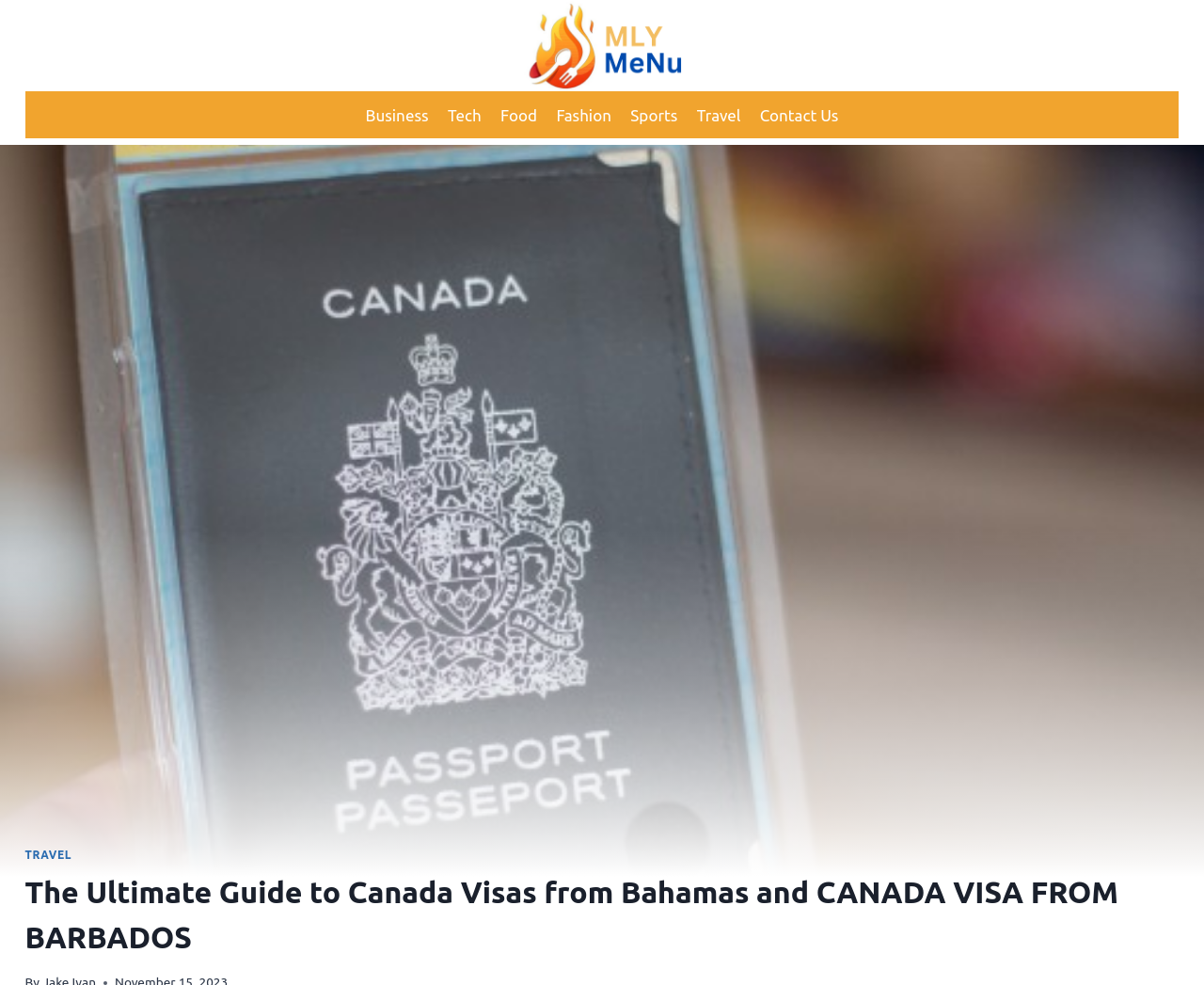What is the last link in the Primary Navigation?
Please give a detailed and elaborate explanation in response to the question.

The last link in the Primary Navigation is 'Contact Us', which is located at the top right corner of the webpage, with a bounding box of [0.623, 0.094, 0.704, 0.139].